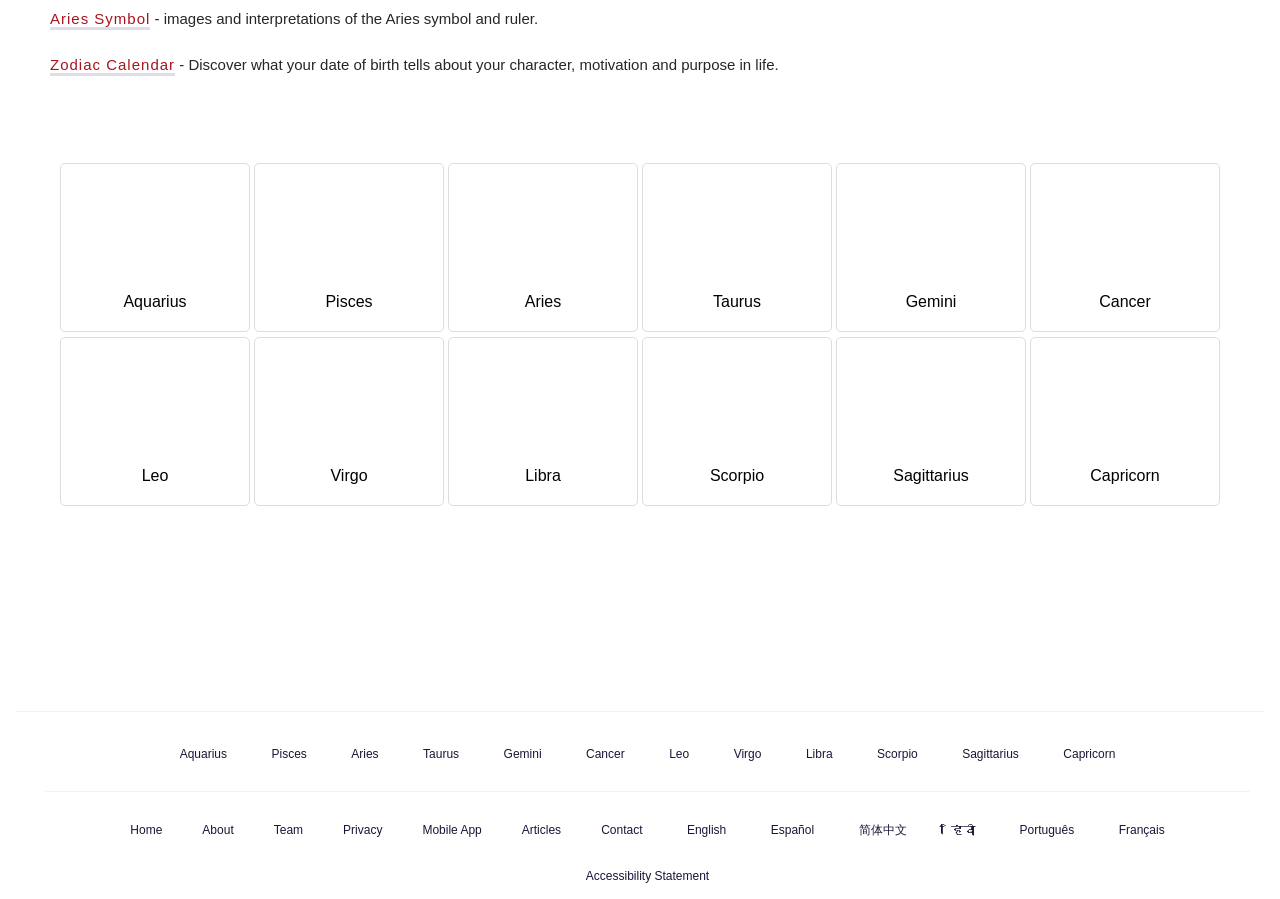How many language options are available?
Look at the screenshot and provide an in-depth answer.

I counted the number of links with language names, such as 'English', 'Español', etc. and found 6 of them.